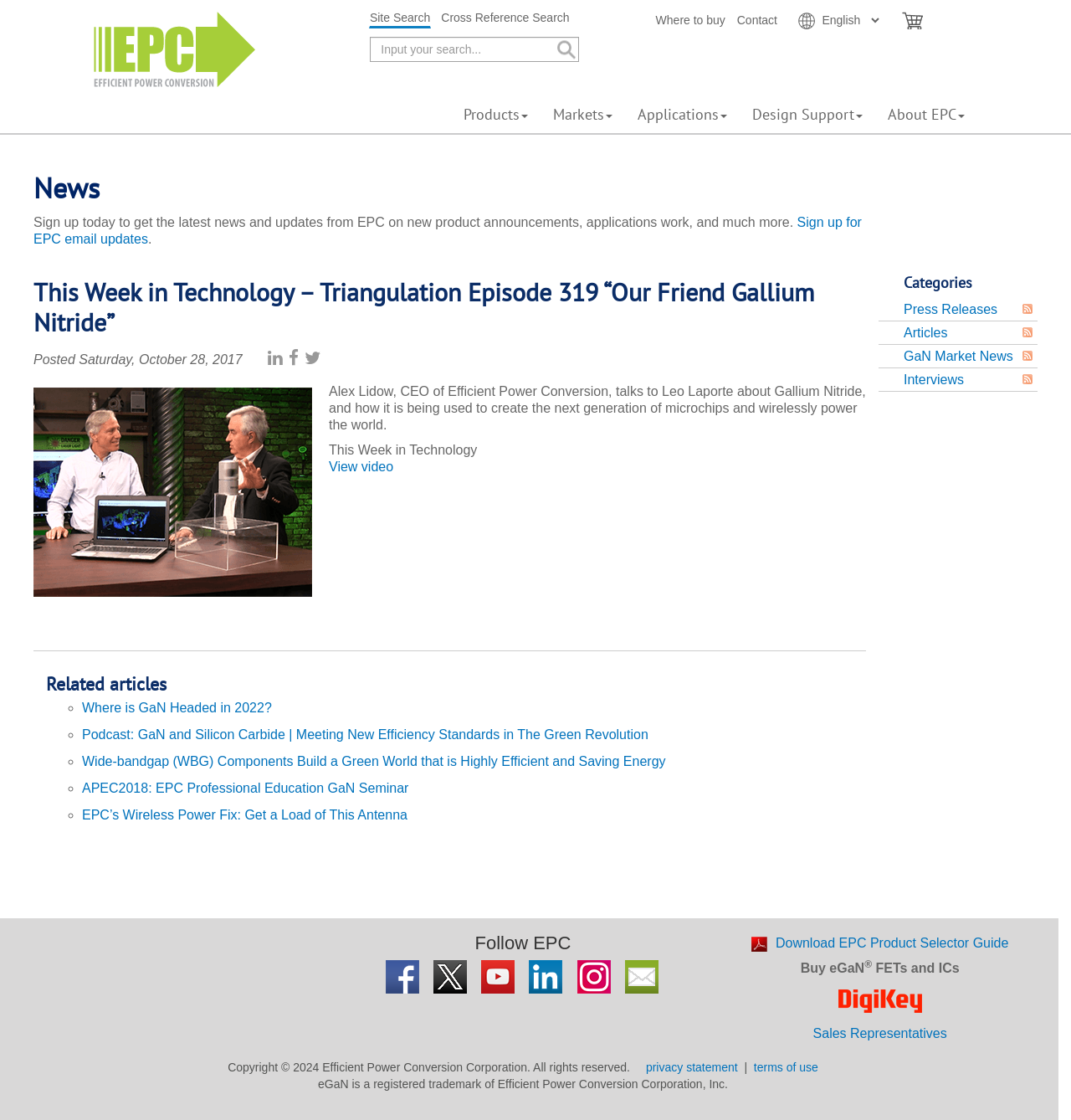Determine the bounding box coordinates of the element's region needed to click to follow the instruction: "Download EPC Product Selector Guide". Provide these coordinates as four float numbers between 0 and 1, formatted as [left, top, right, bottom].

[0.702, 0.835, 0.942, 0.848]